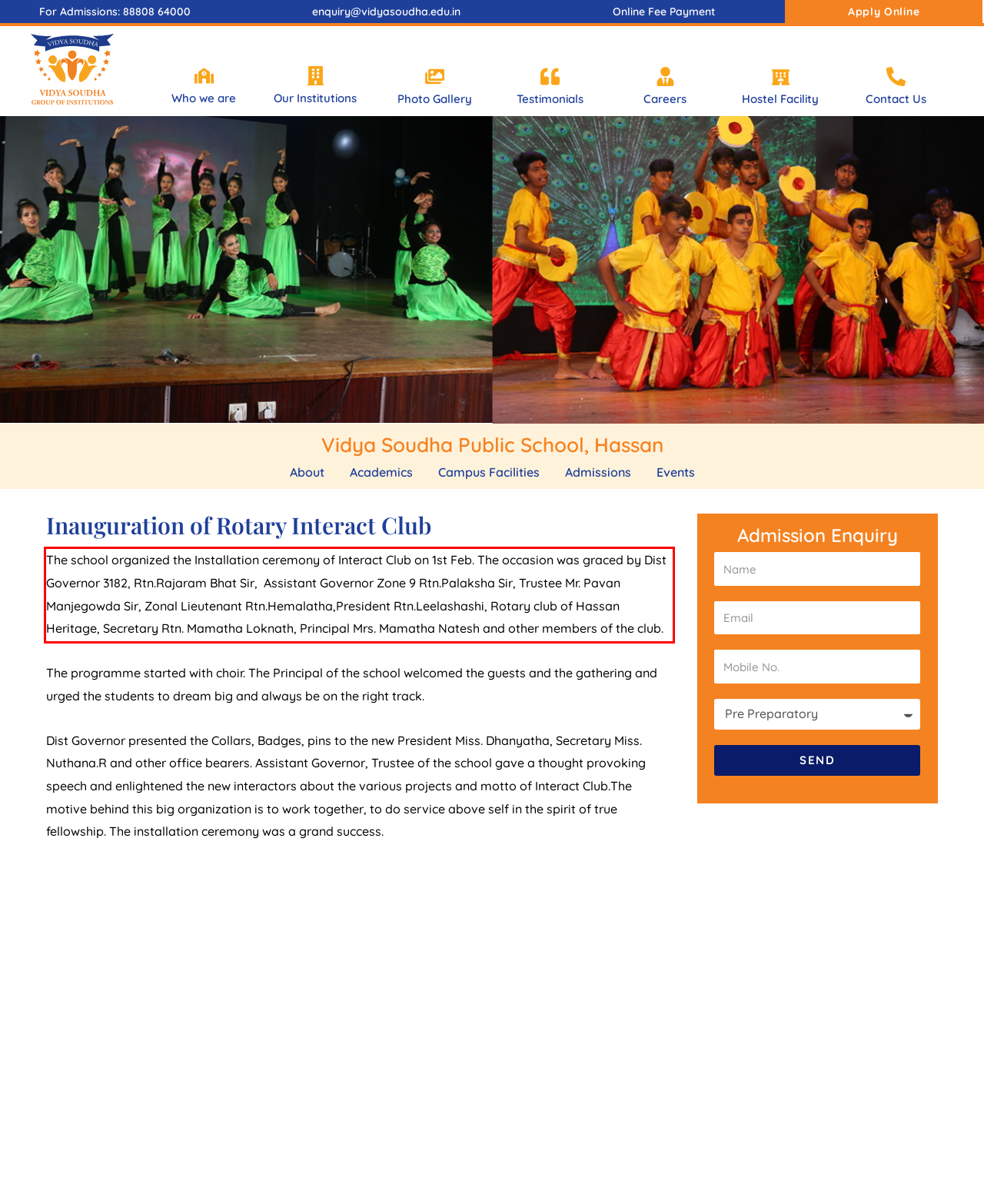Within the provided webpage screenshot, find the red rectangle bounding box and perform OCR to obtain the text content.

The school organized the Installation ceremony of Interact Club on 1st Feb. The occasion was graced by Dist Governor 3182, Rtn.Rajaram Bhat Sir, Assistant Governor Zone 9 Rtn.Palaksha Sir, Trustee Mr. Pavan Manjegowda Sir, Zonal Lieutenant Rtn.Hemalatha,President Rtn.Leelashashi, Rotary club of Hassan Heritage, Secretary Rtn. Mamatha Loknath, Principal Mrs. Mamatha Natesh and other members of the club.